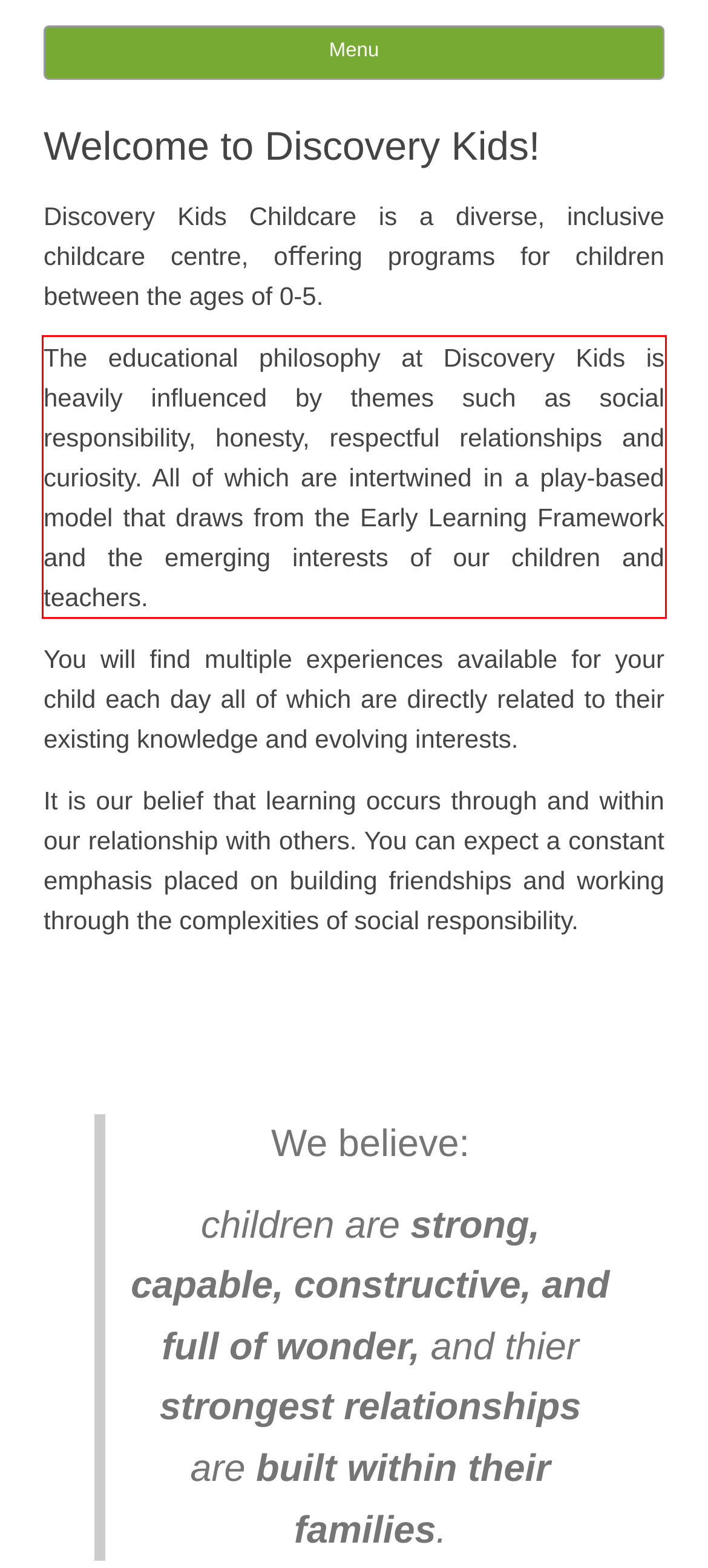Examine the webpage screenshot, find the red bounding box, and extract the text content within this marked area.

The educational philosophy at Discovery Kids is heavily influenced by themes such as social responsibility, honesty, respectful relationships and curiosity. All of which are intertwined in a play-based model that draws from the Early Learning Framework and the emerging interests of our children and teachers.